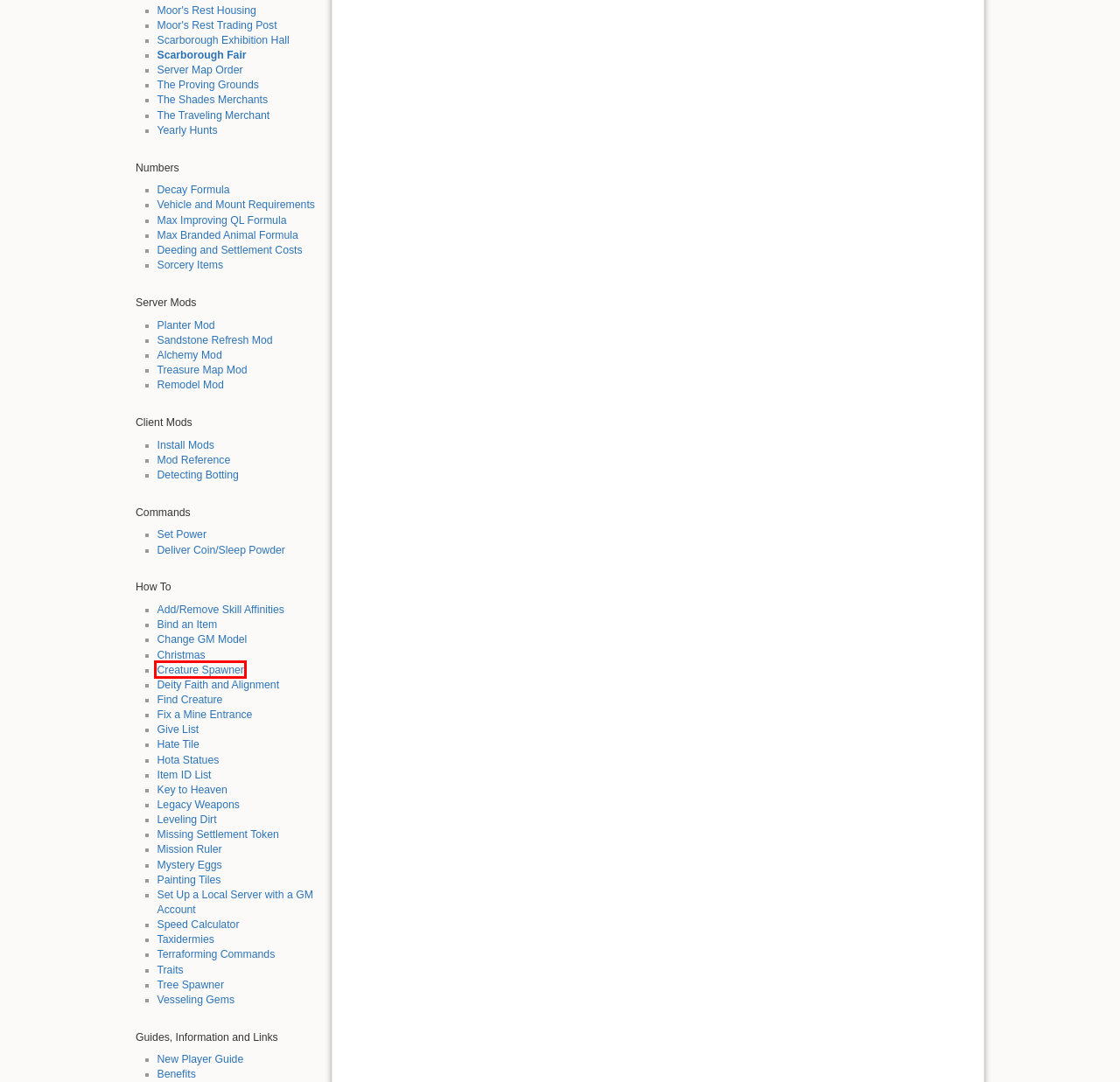You are given a screenshot of a webpage with a red rectangle bounding box. Choose the best webpage description that matches the new webpage after clicking the element in the bounding box. Here are the candidates:
A. scarfair_gm_doku.php_id_spawner [Freth's Mythmoor GM Wiki]
B. scarfair_gm_doku.php_id_setpower [Freth's Mythmoor GM Wiki]
C. scarfair_gm_doku.php_id_vmrq [Freth's Mythmoor GM Wiki]
D. scarfair_gm_doku.php_id_subdeliv [Freth's Mythmoor GM Wiki]
E. scarfair_gm_doku.php_id_planter [Freth's Mythmoor GM Wiki]
F. scarfair_gm_doku.php_id_maximp [Freth's Mythmoor GM Wiki]
G. scarfair_gm_doku.php_id_meggs [Freth's Mythmoor GM Wiki]
H. scarfair_gm_doku.php_id_tspawner [Freth's Mythmoor GM Wiki]

A